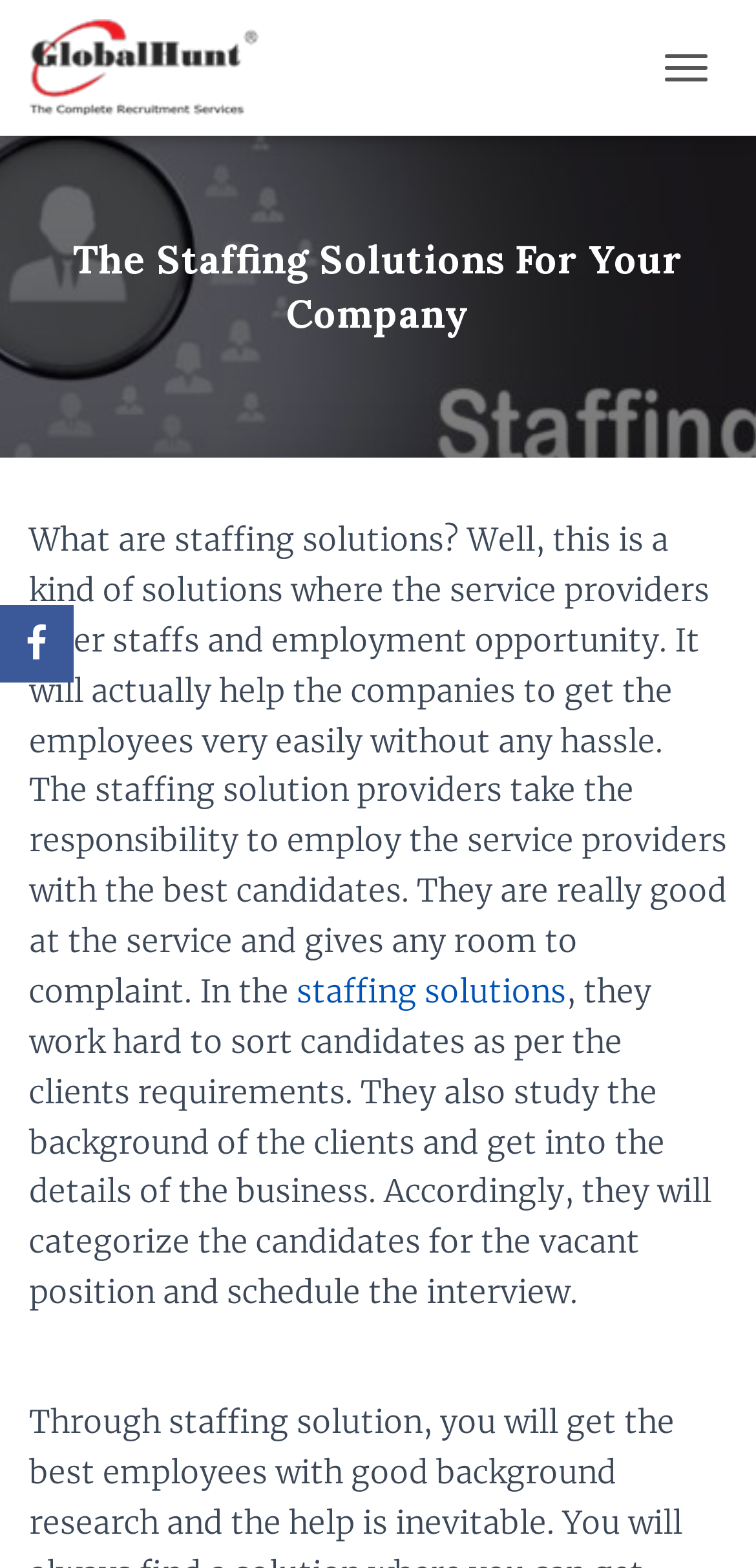Using the description: "title="GlobalHunt"", identify the bounding box of the corresponding UI element in the screenshot.

[0.038, 0.012, 0.391, 0.074]